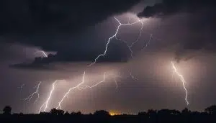Answer the following in one word or a short phrase: 
What is the effect of the lightning on the clouds?

Contrast